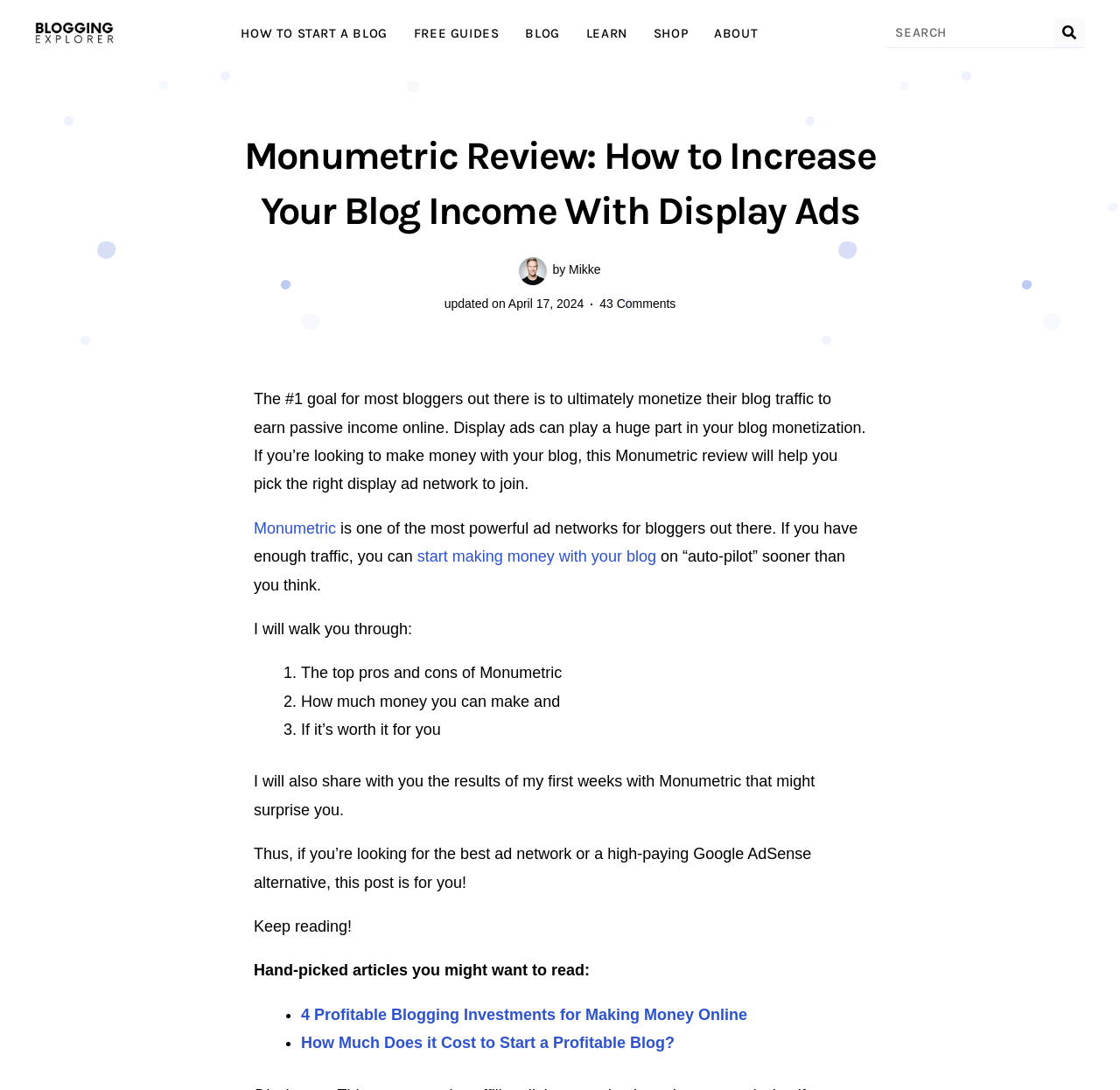Using the information from the screenshot, answer the following question thoroughly:
What is the purpose of the article?

I determined the answer by reading the introductory text, which states that the article will help bloggers pick the right display ad network to join and make money with their blog, indicating that the purpose of the article is to help bloggers monetize their blog traffic.